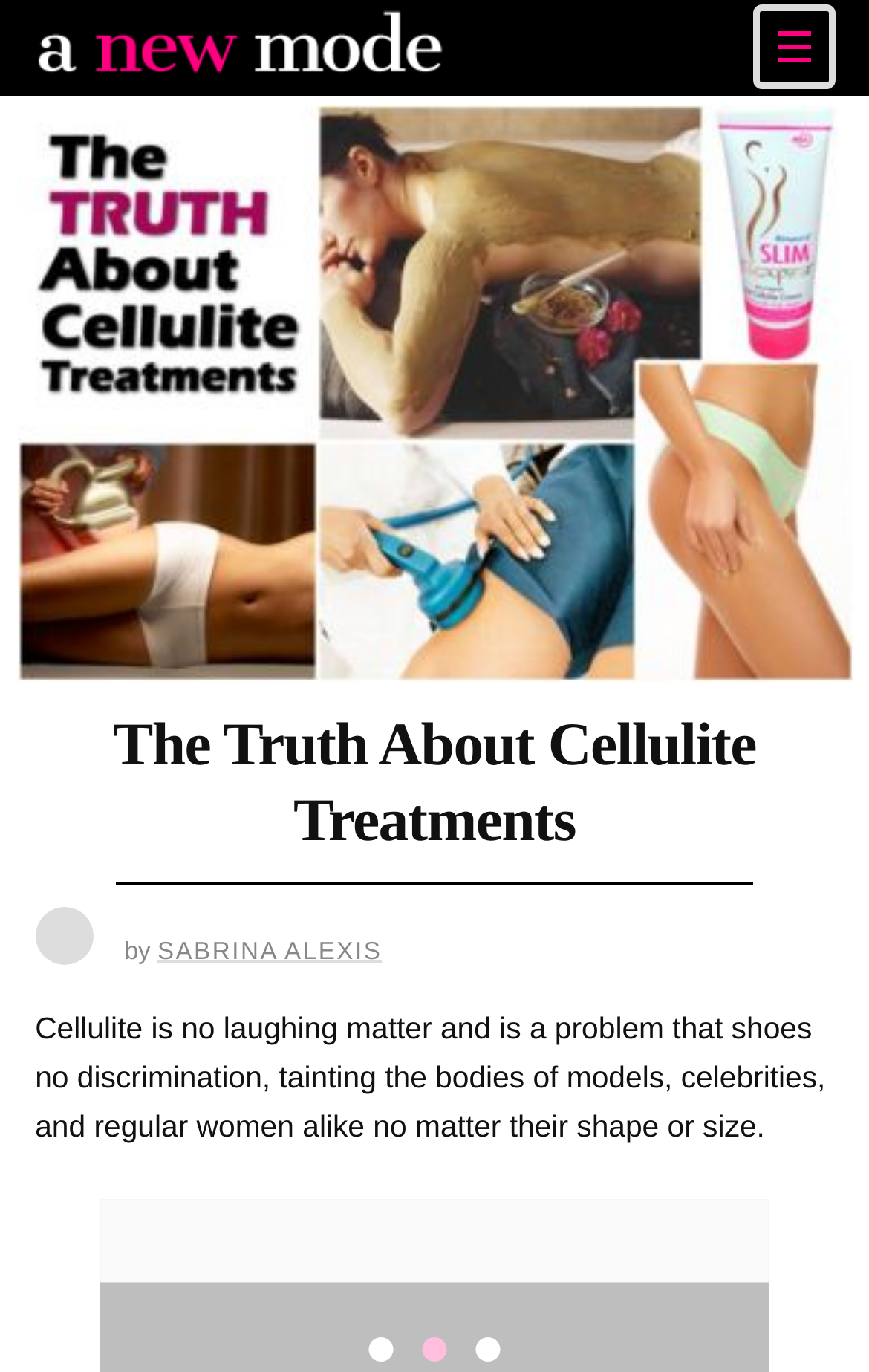Can you extract the primary headline text from the webpage?

The Truth About Cellulite Treatments